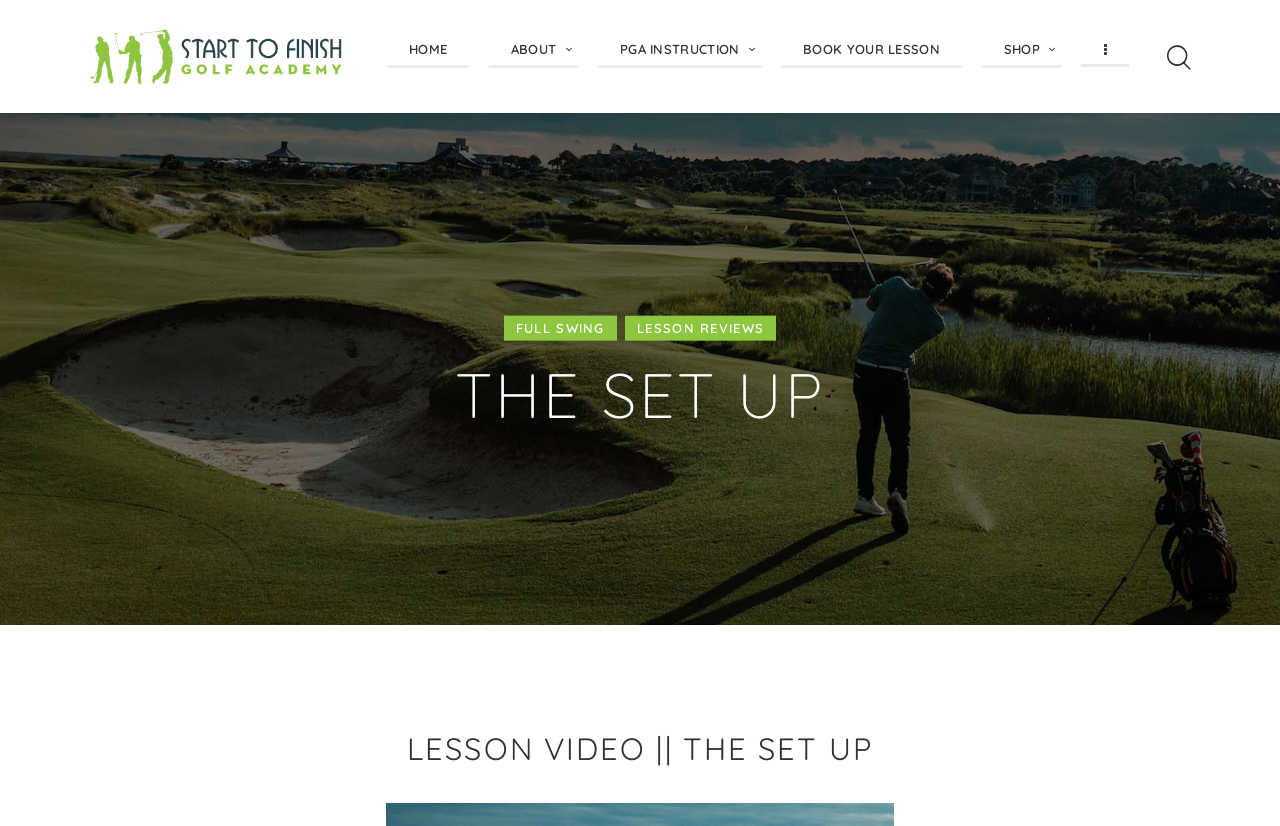Provide the bounding box coordinates of the HTML element described as: "Book Your Lesson". The bounding box coordinates should be four float numbers between 0 and 1, i.e., [left, top, right, bottom].

[0.61, 0.042, 0.752, 0.082]